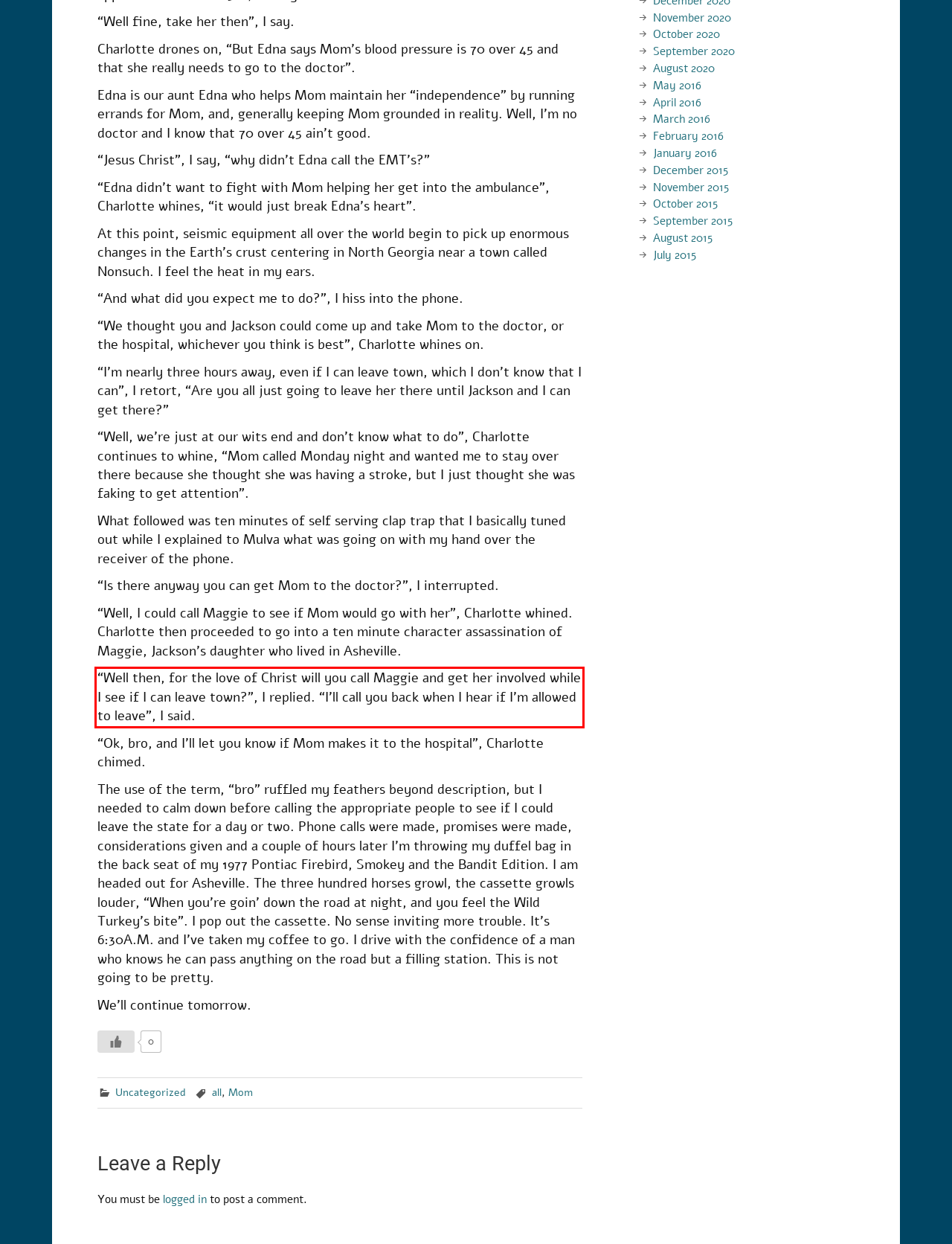You are provided with a screenshot of a webpage that includes a UI element enclosed in a red rectangle. Extract the text content inside this red rectangle.

“Well then, for the love of Christ will you call Maggie and get her involved while I see if I can leave town?”, I replied. “I’ll call you back when I hear if I’m allowed to leave”, I said.